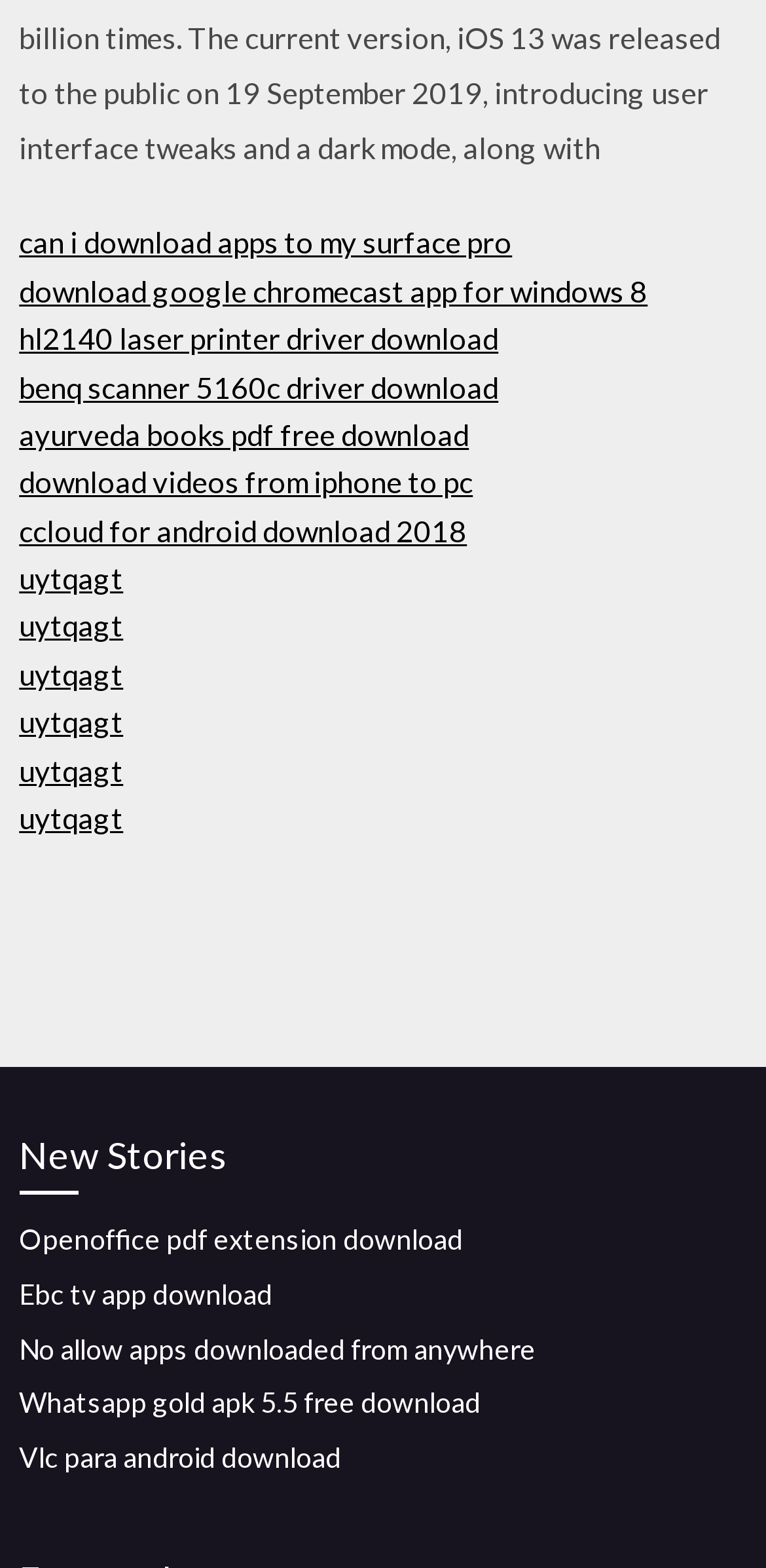Specify the bounding box coordinates for the region that must be clicked to perform the given instruction: "download Vlc para android".

[0.025, 0.919, 0.446, 0.94]